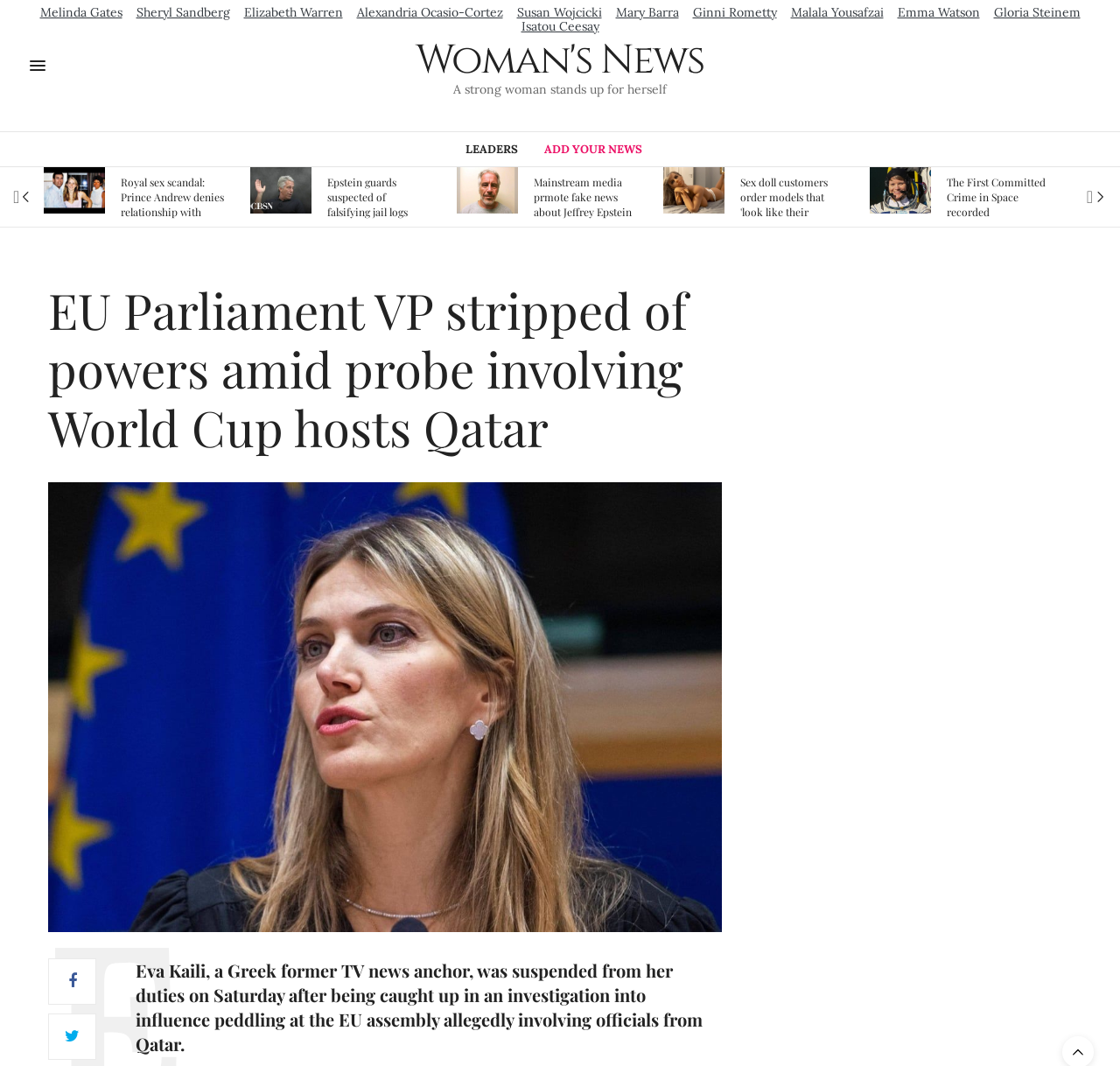Could you indicate the bounding box coordinates of the region to click in order to complete this instruction: "Explore the news about the First Committed Crime in Space".

[0.661, 0.157, 0.753, 0.213]